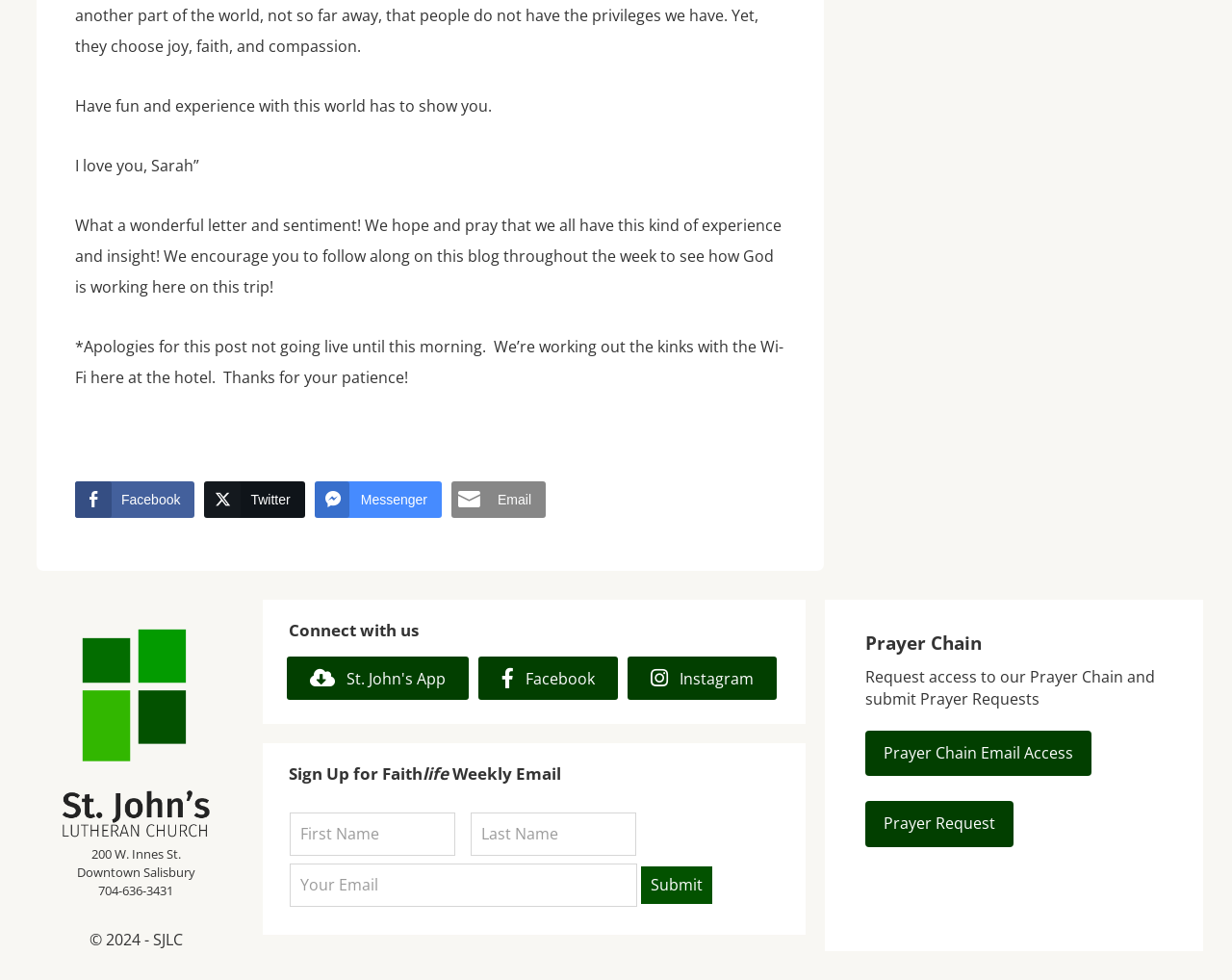Please specify the bounding box coordinates of the area that should be clicked to accomplish the following instruction: "Share on Facebook". The coordinates should consist of four float numbers between 0 and 1, i.e., [left, top, right, bottom].

[0.061, 0.491, 0.158, 0.528]